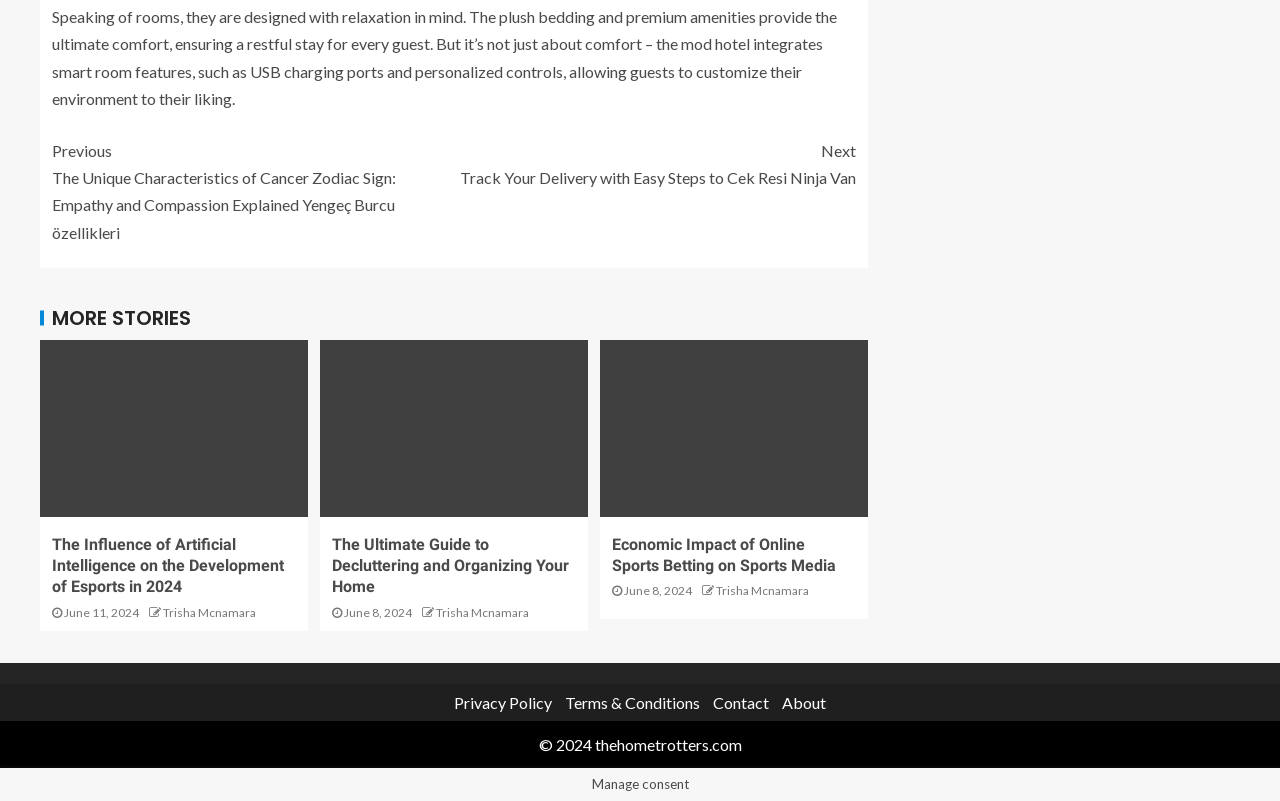Answer the question with a single word or phrase: 
Who is the author of the third article?

Trisha Mcnamara